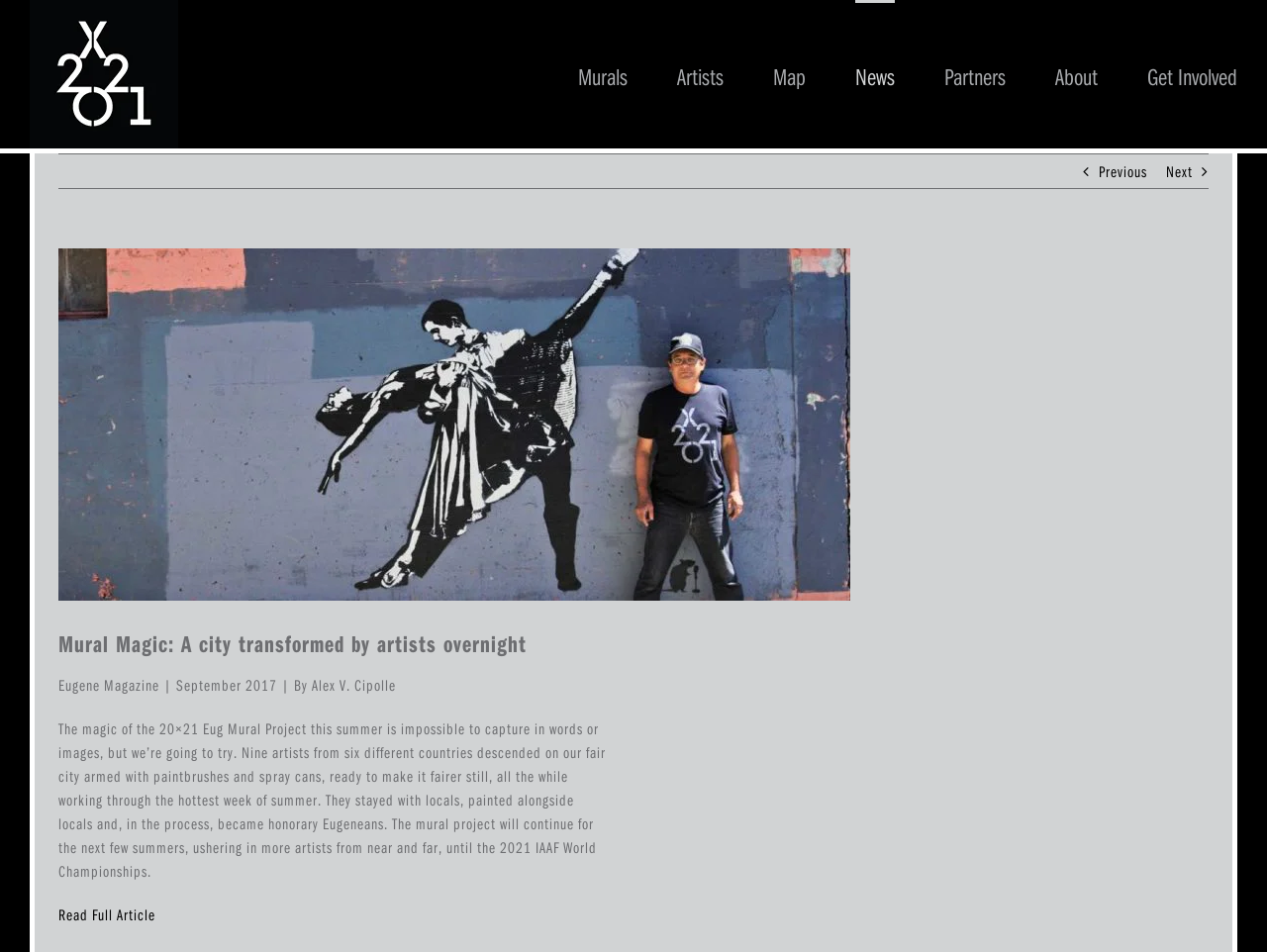Please specify the bounding box coordinates of the area that should be clicked to accomplish the following instruction: "Read the full article". The coordinates should consist of four float numbers between 0 and 1, i.e., [left, top, right, bottom].

[0.046, 0.95, 0.123, 0.971]